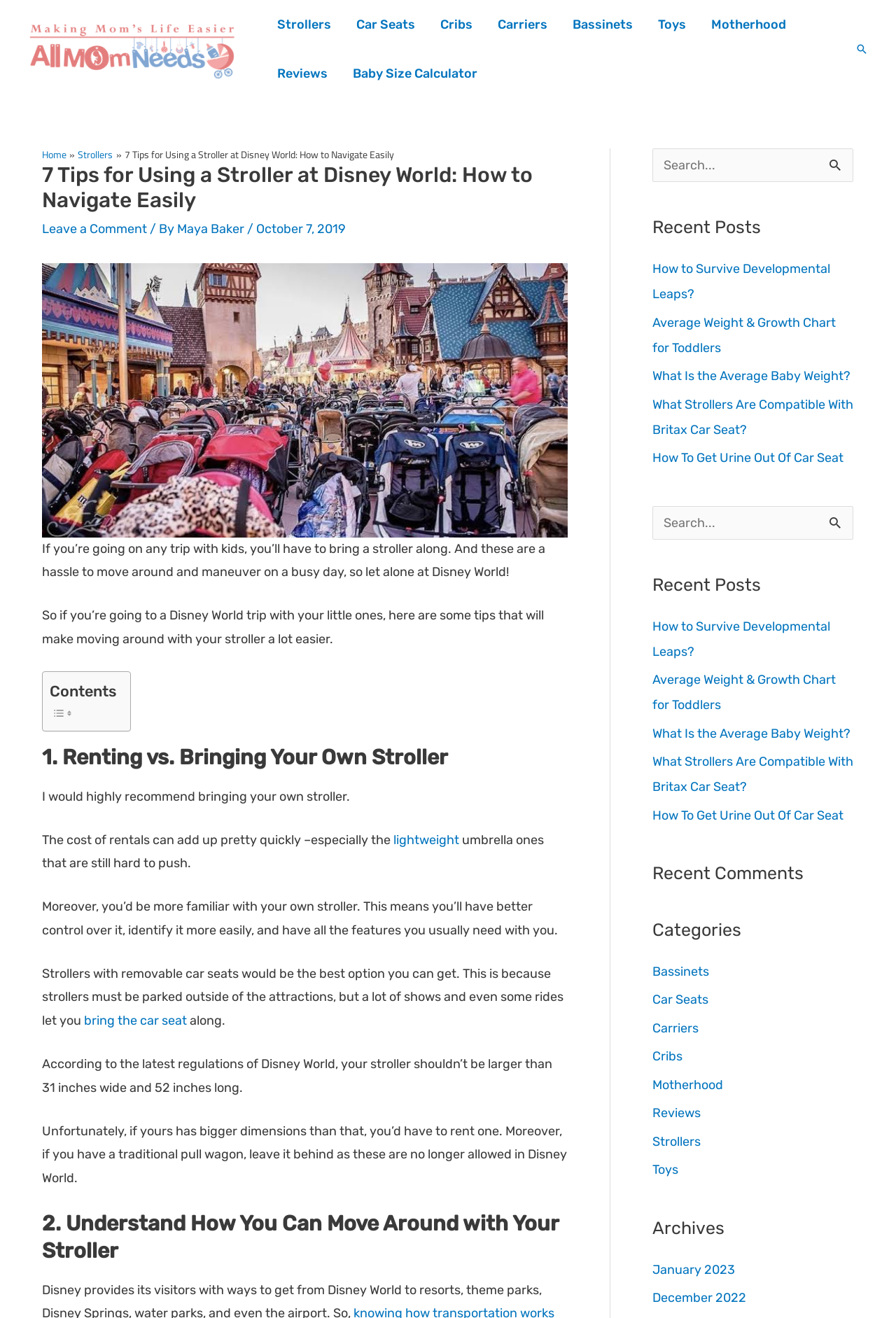Please identify the bounding box coordinates of the element I should click to complete this instruction: 'Contact Tom'. The coordinates should be given as four float numbers between 0 and 1, like this: [left, top, right, bottom].

None